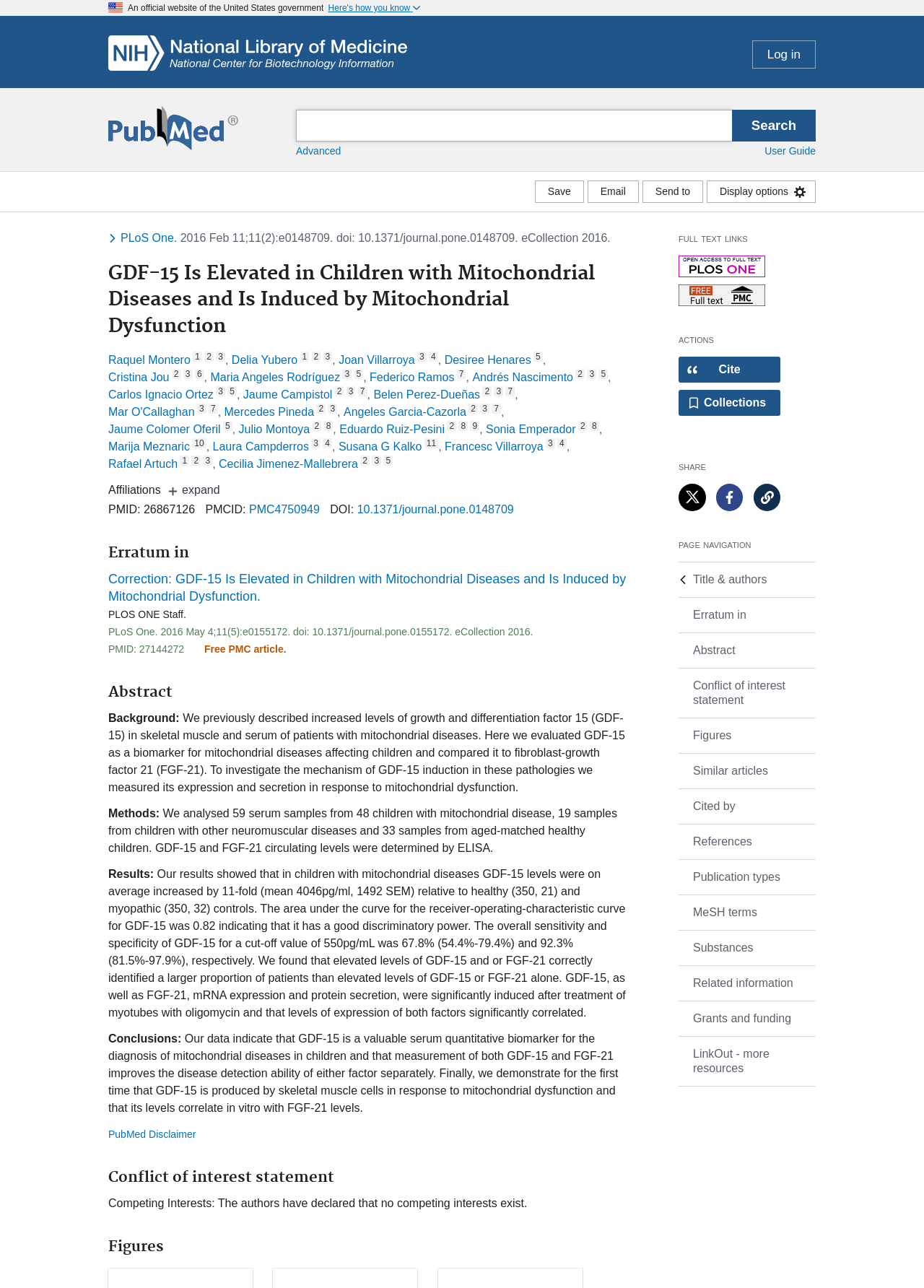Specify the bounding box coordinates of the area to click in order to execute this command: 'Log in'. The coordinates should consist of four float numbers ranging from 0 to 1, and should be formatted as [left, top, right, bottom].

[0.814, 0.031, 0.883, 0.053]